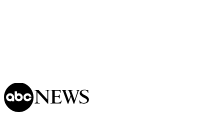What is the shape of the logo that contains the letters 'abc'?
Using the image as a reference, answer the question in detail.

The caption describes the logo as having the lowercase letters 'abc' in a bold, circular format, implying that the shape of the logo that contains the letters 'abc' is circular.